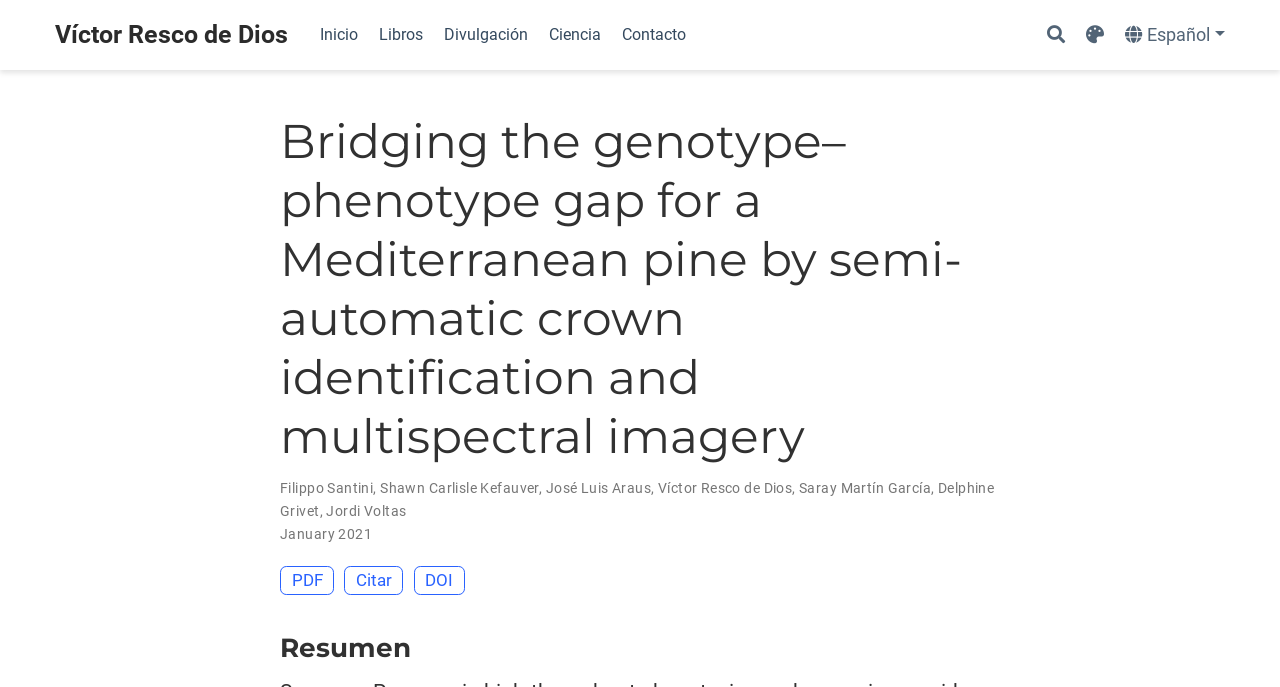From the element description PDF, predict the bounding box coordinates of the UI element. The coordinates must be specified in the format (top-left x, top-left y, bottom-right x, bottom-right y) and should be within the 0 to 1 range.

[0.219, 0.824, 0.261, 0.866]